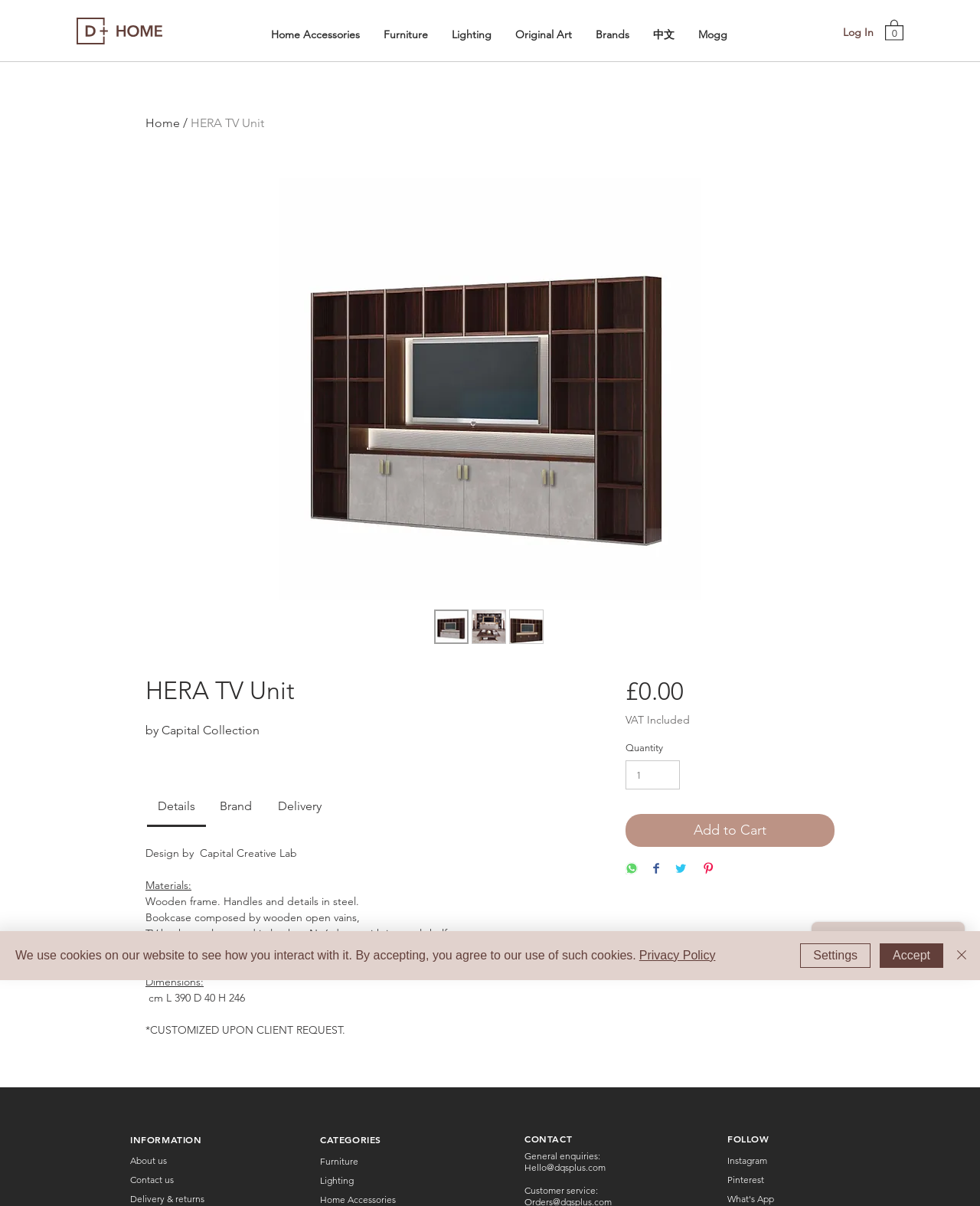Please extract the title of the webpage.

HERA TV Unit